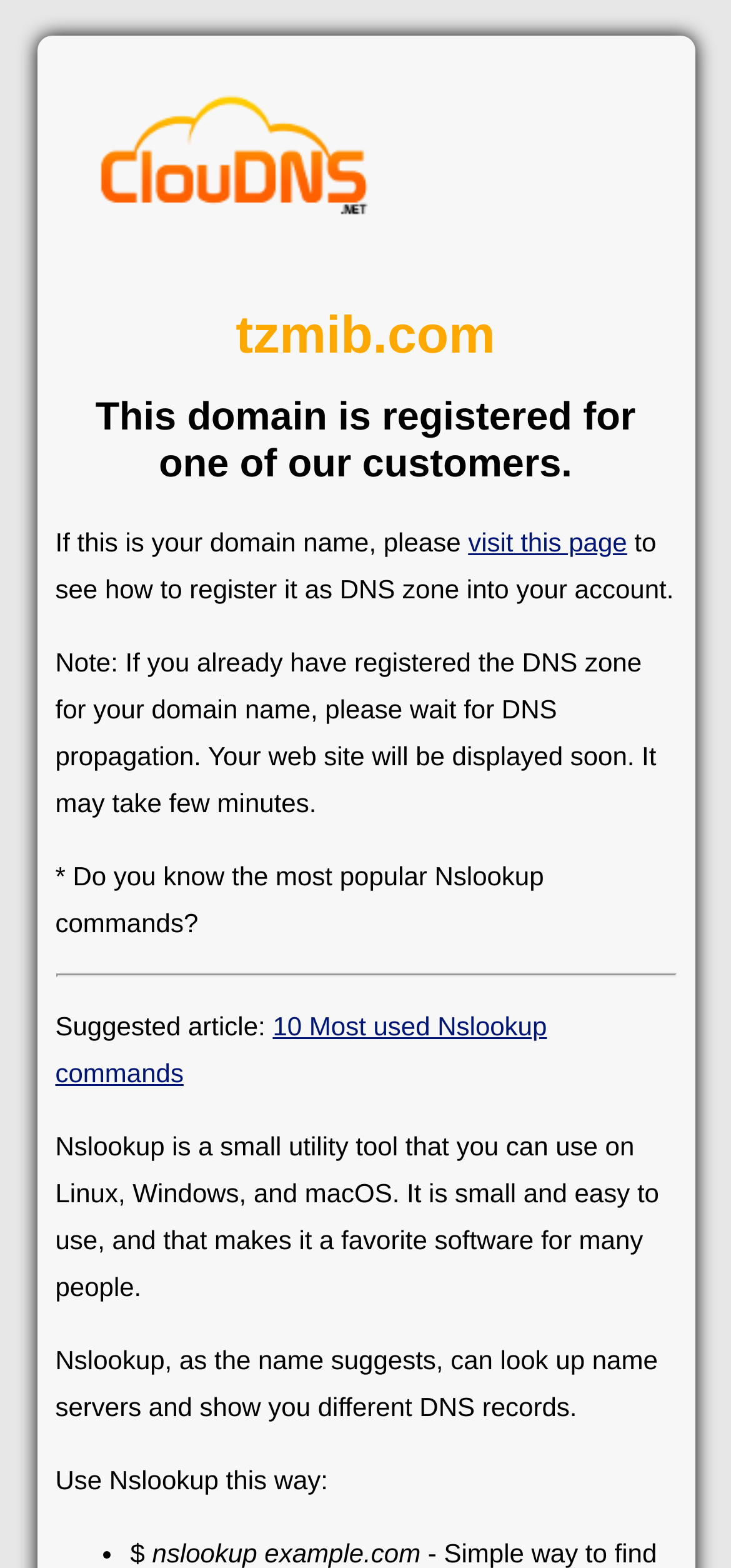Offer a detailed explanation of the webpage layout and contents.

The webpage is about the nslookup command, with the title "tzmib.com | nslookup command" at the top. Below the title, there is a link to "Cloud DNS" accompanied by an image with the same name, positioned on the top-left side of the page. 

The main content of the webpage is divided into two sections. The first section is about registering a domain name, with a heading "tzmib.com" followed by a description "This domain is registered for one of our customers." Below this, there is a paragraph of text explaining how to register the domain name as a DNS zone, with a link to "visit this page" in the middle of the paragraph. The paragraph is followed by a note about DNS propagation.

The second section is about nslookup commands, starting with a question "Do you know the most popular Nslookup commands?" followed by a suggested article link to "10 Most used Nslookup commands". Below this, there is a brief introduction to nslookup, explaining its functionality and usage. The introduction is followed by an example of how to use nslookup, with a command line example "$ nslookup example.com" at the bottom of the page.